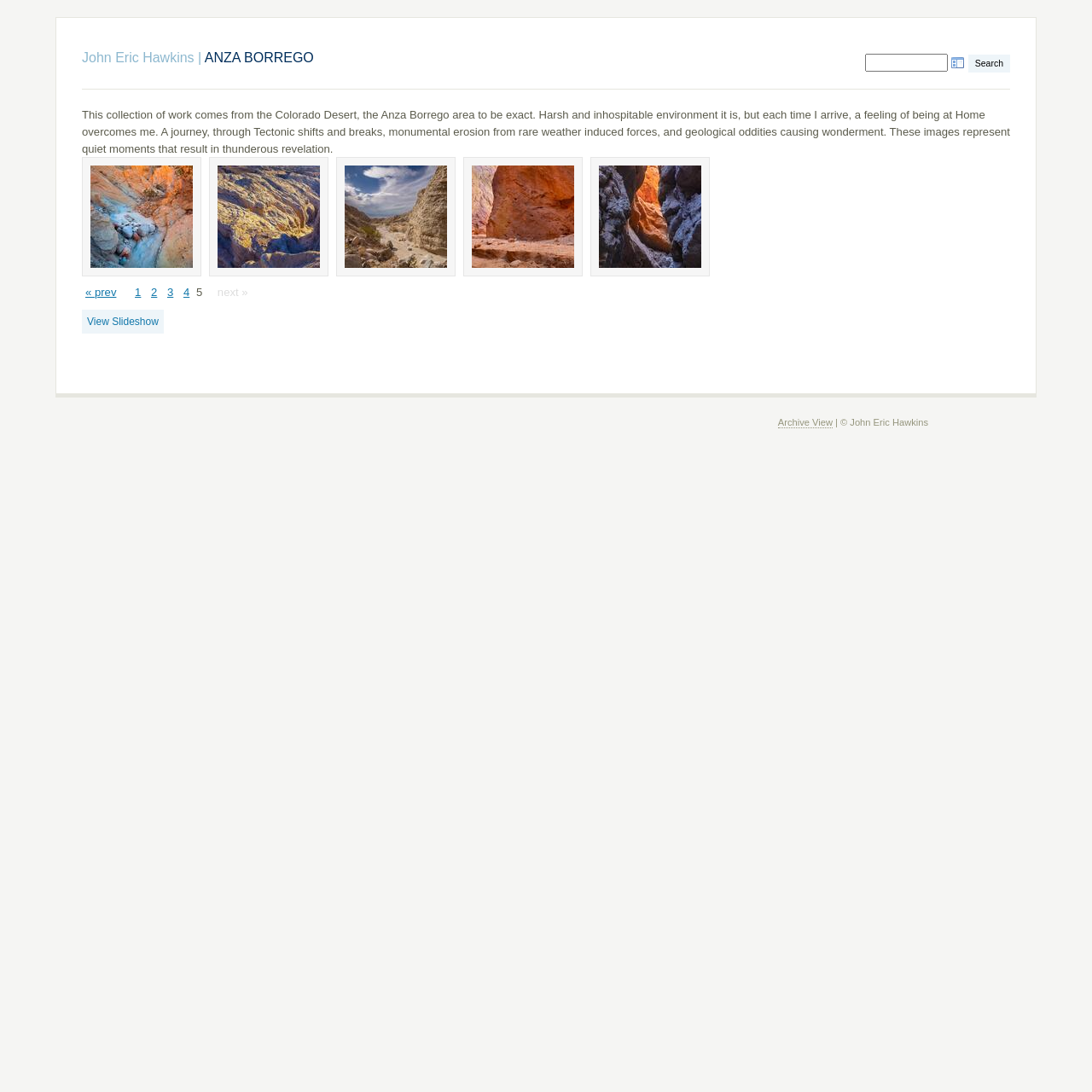Kindly provide the bounding box coordinates of the section you need to click on to fulfill the given instruction: "View slideshow".

[0.075, 0.284, 0.15, 0.305]